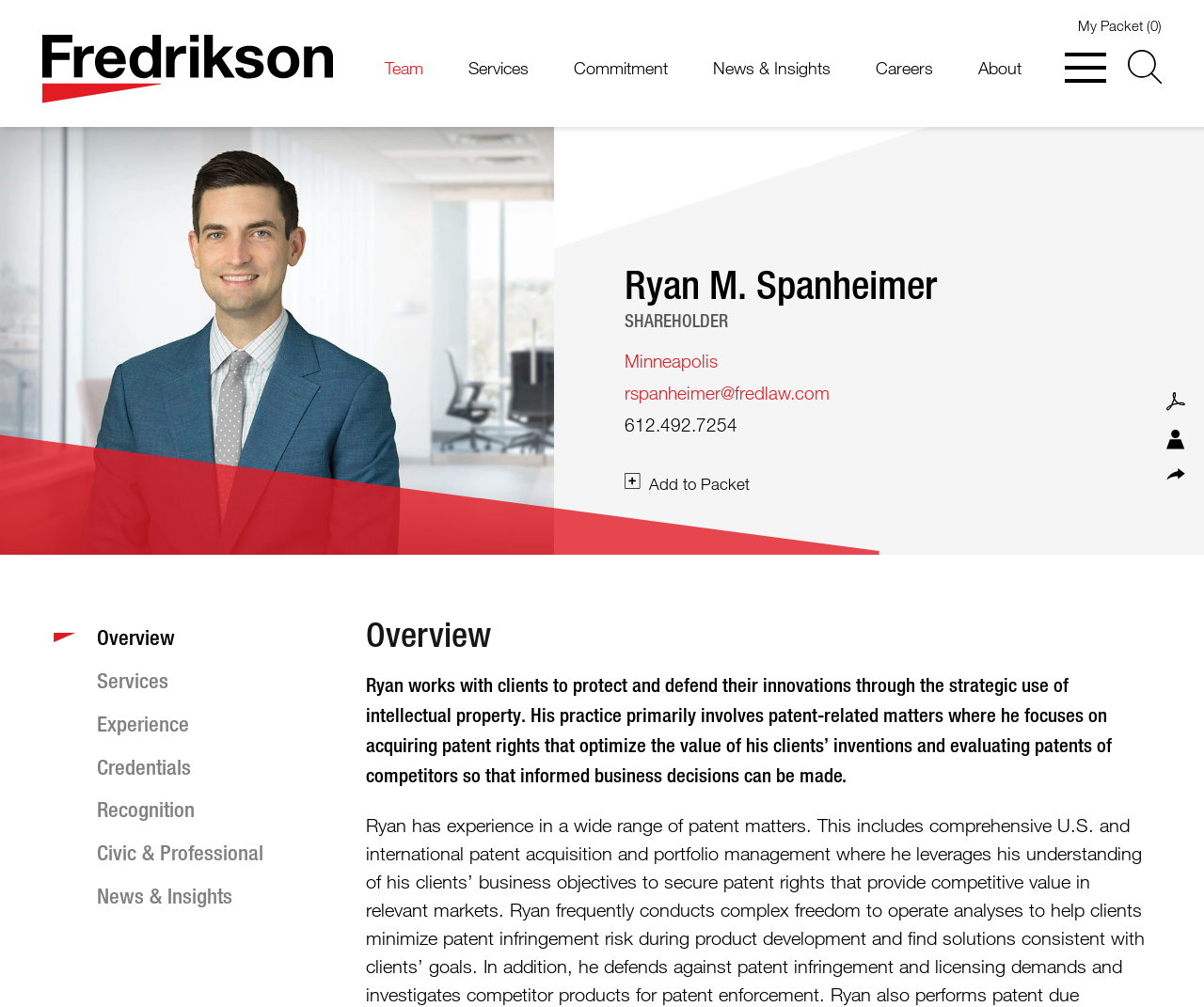Locate and extract the text of the main heading on the webpage.

Ryan M. Spanheimer